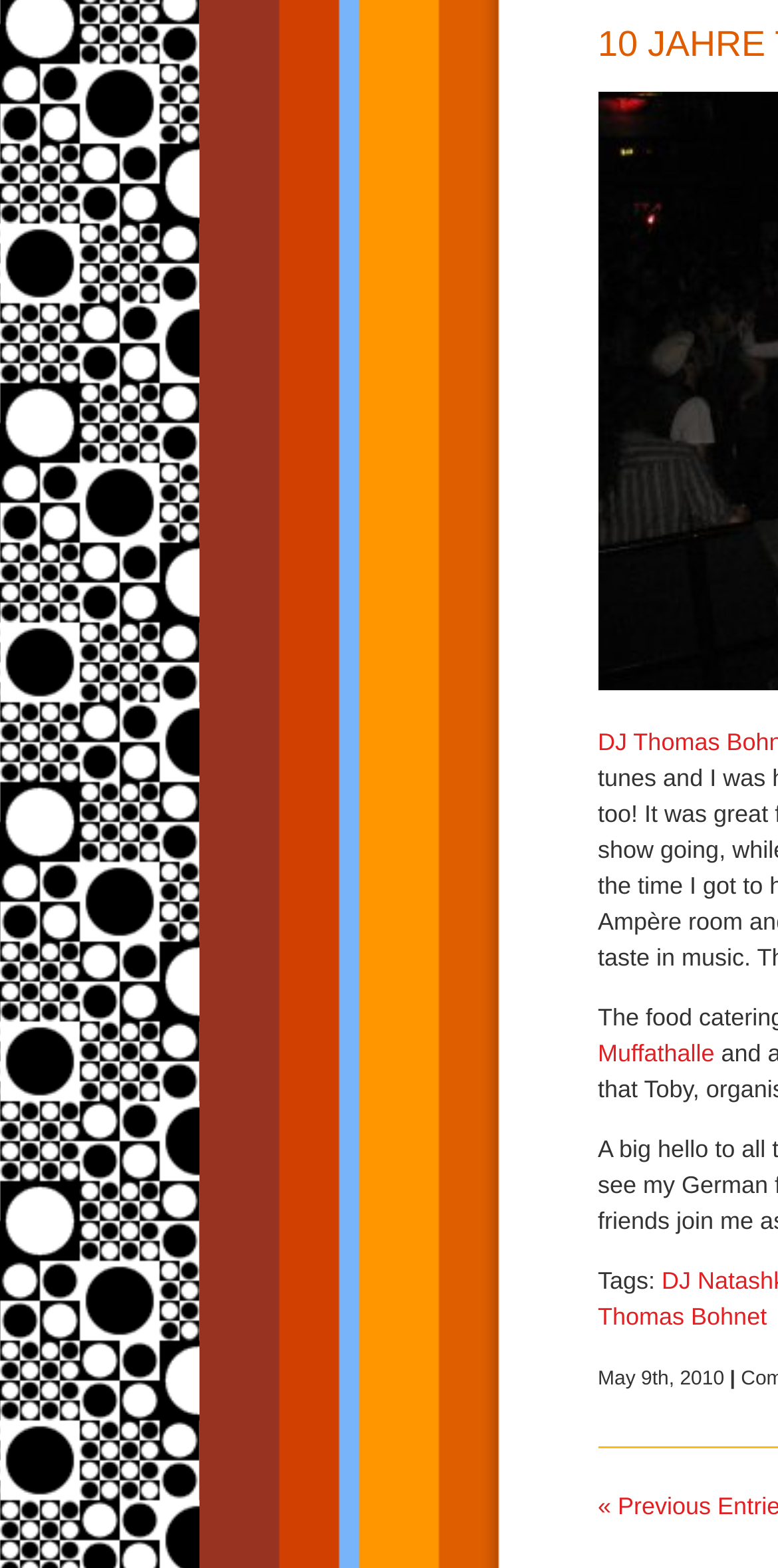Reply to the question below using a single word or brief phrase:
What is the name of the event location?

Muffathalle